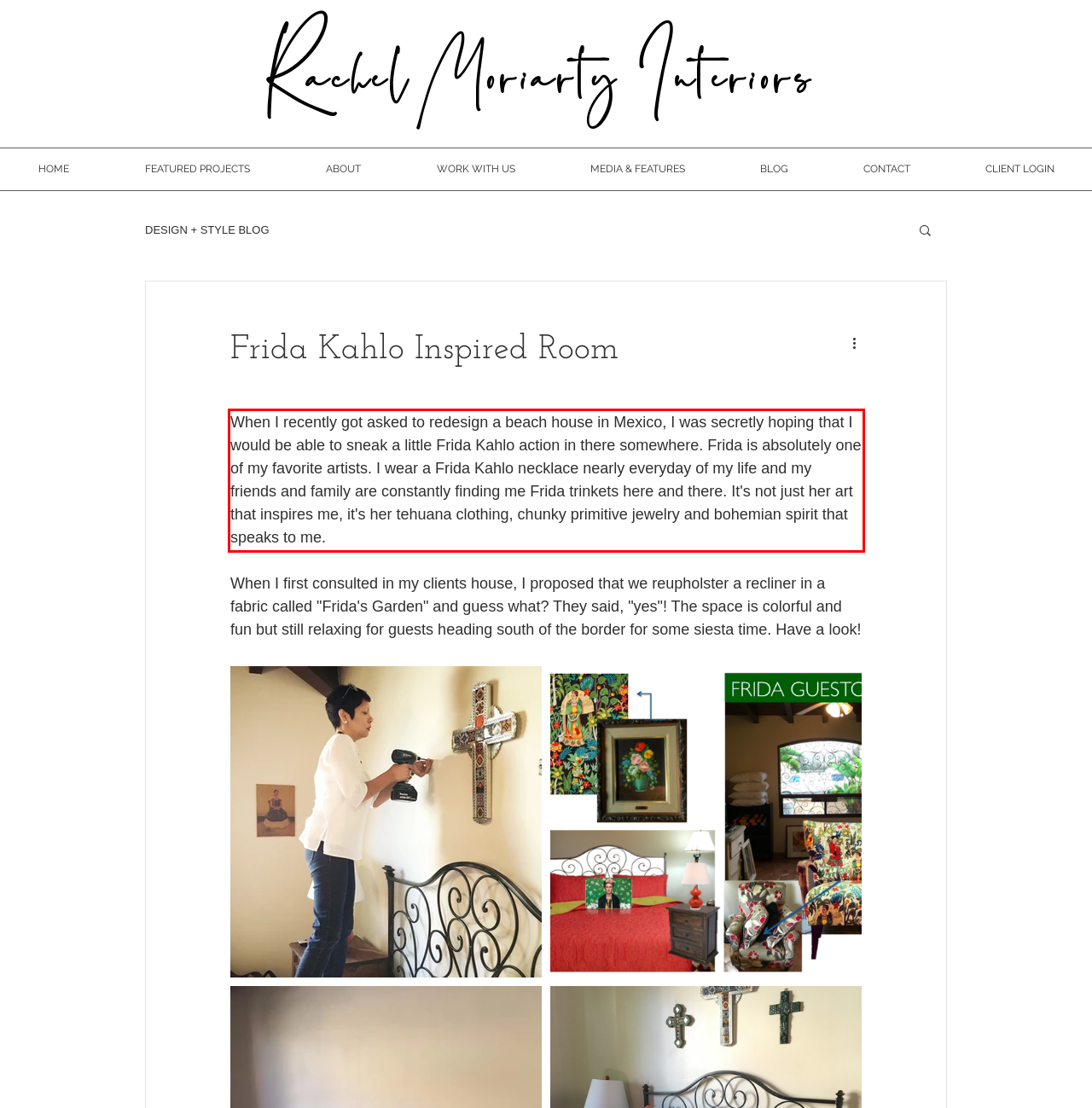Please identify and extract the text content from the UI element encased in a red bounding box on the provided webpage screenshot.

When I recently got asked to redesign a beach house in Mexico, I was secretly hoping that I would be able to sneak a little Frida Kahlo action in there somewhere. Frida is absolutely one of my favorite artists. I wear a Frida Kahlo necklace nearly everyday of my life and my friends and family are constantly finding me Frida trinkets here and there. It's not just her art that inspires me, it's her tehuana clothing, chunky primitive jewelry and bohemian spirit that speaks to me.